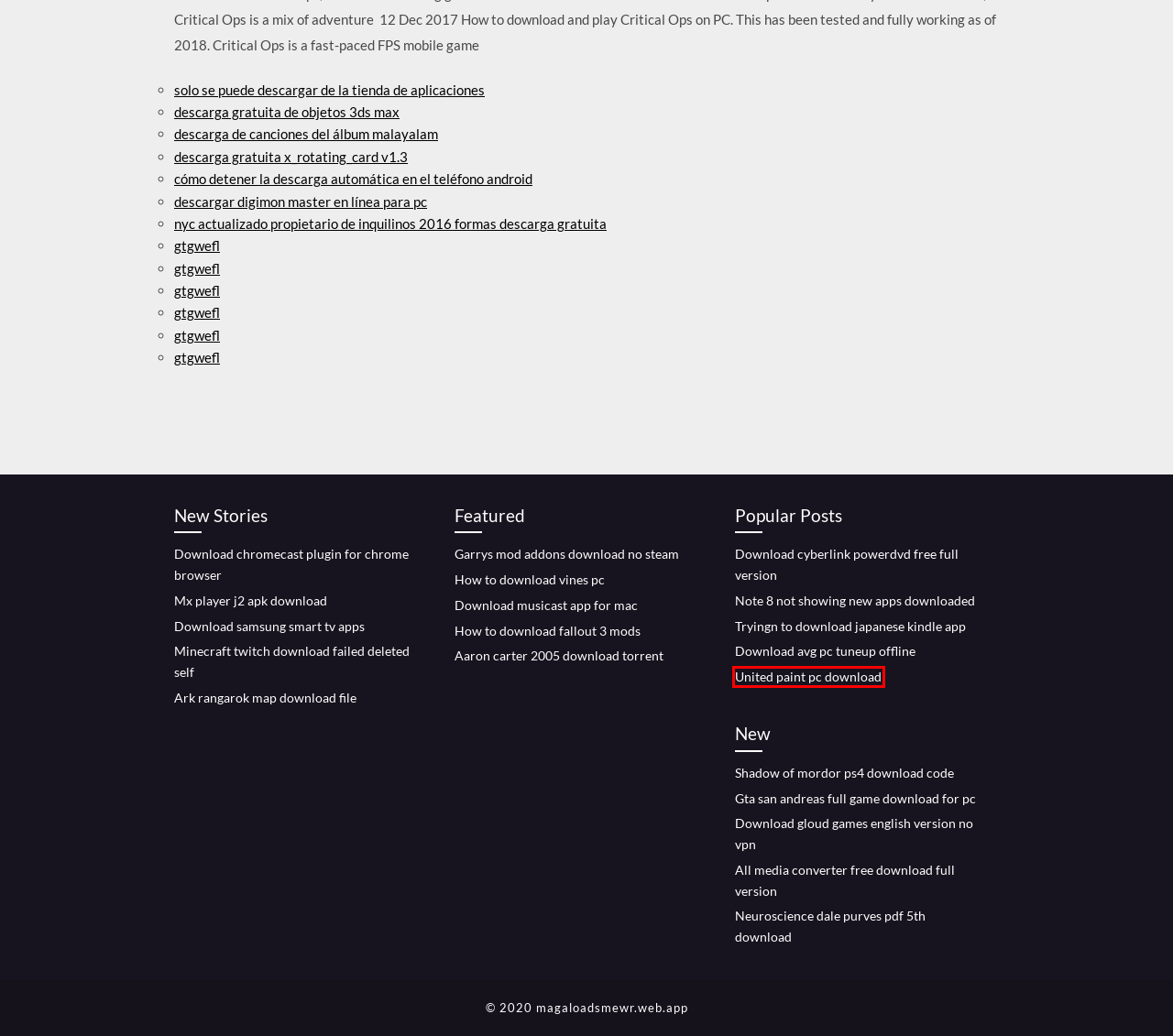Given a screenshot of a webpage with a red rectangle bounding box around a UI element, select the best matching webpage description for the new webpage that appears after clicking the highlighted element. The candidate descriptions are:
A. Solo se puede descargar de la tienda de aplicaciones [2020]
B. Nyc actualizado propietario de inquilinos 2016 formas descarga gratuita [2020]
C. Download chromecast plugin for chrome browser (2020)
D. All media converter free download full version [2020]
E. Aaron carter 2005 download torrent [2020]
F. Descarga de canciones del álbum malayalam (2020)
G. United paint pc download [2020]
H. Download cyberlink powerdvd free full version (2020)

G